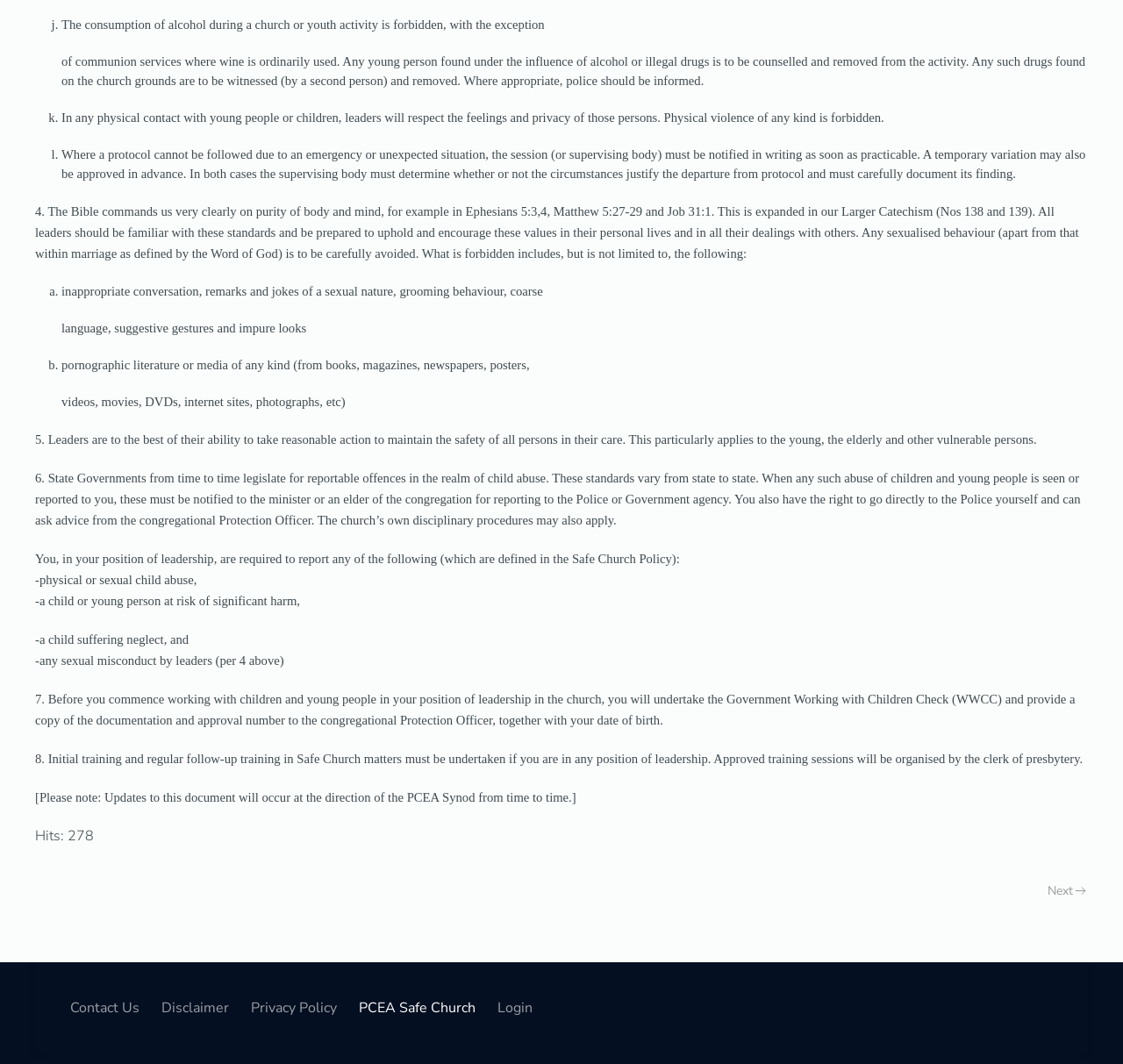What is required for leaders working with children and young people?
Using the visual information, respond with a single word or phrase.

Government Working with Children Check